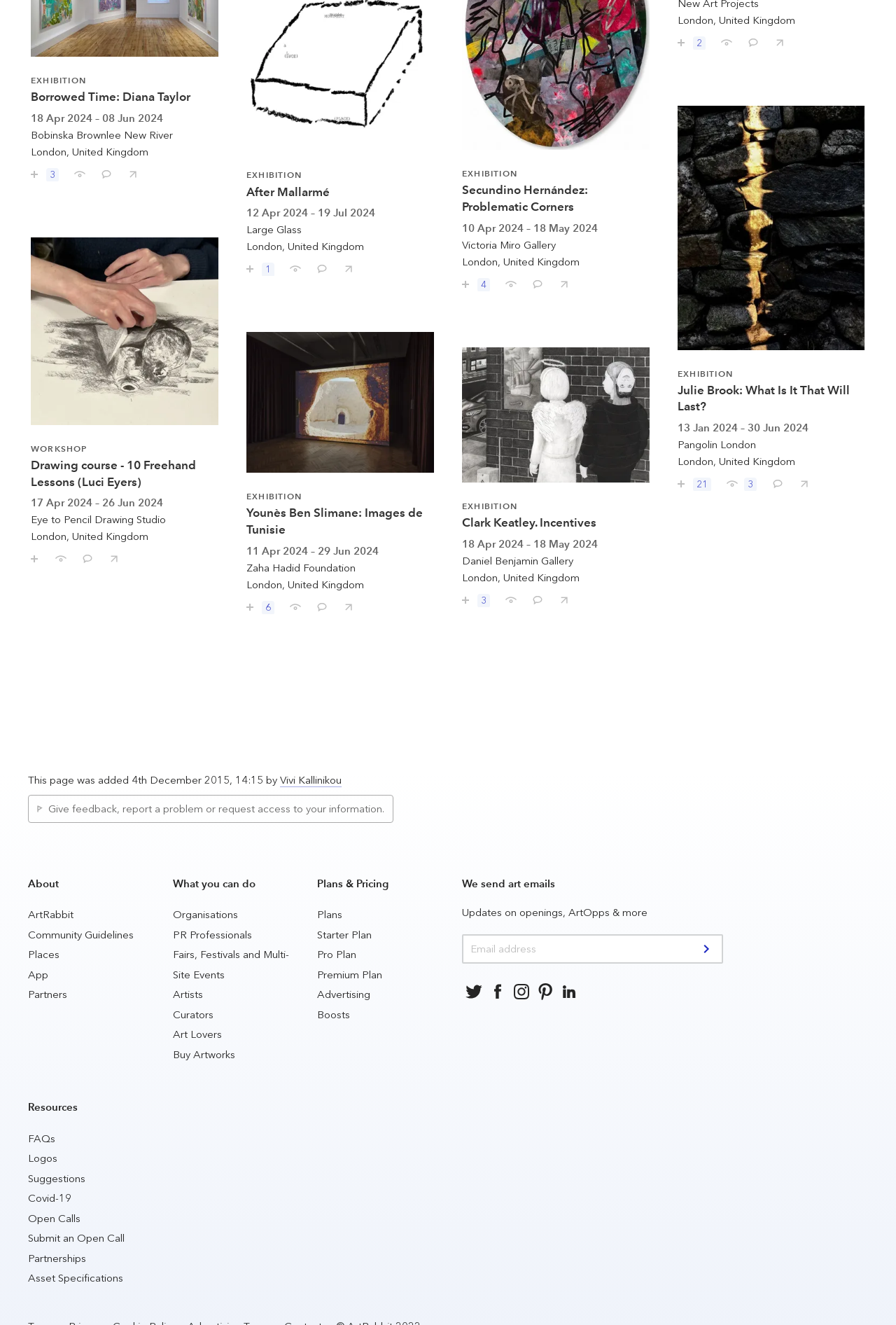Pinpoint the bounding box coordinates of the element you need to click to execute the following instruction: "Submit email address to receive art updates". The bounding box should be represented by four float numbers between 0 and 1, in the format [left, top, right, bottom].

[0.775, 0.706, 0.806, 0.726]